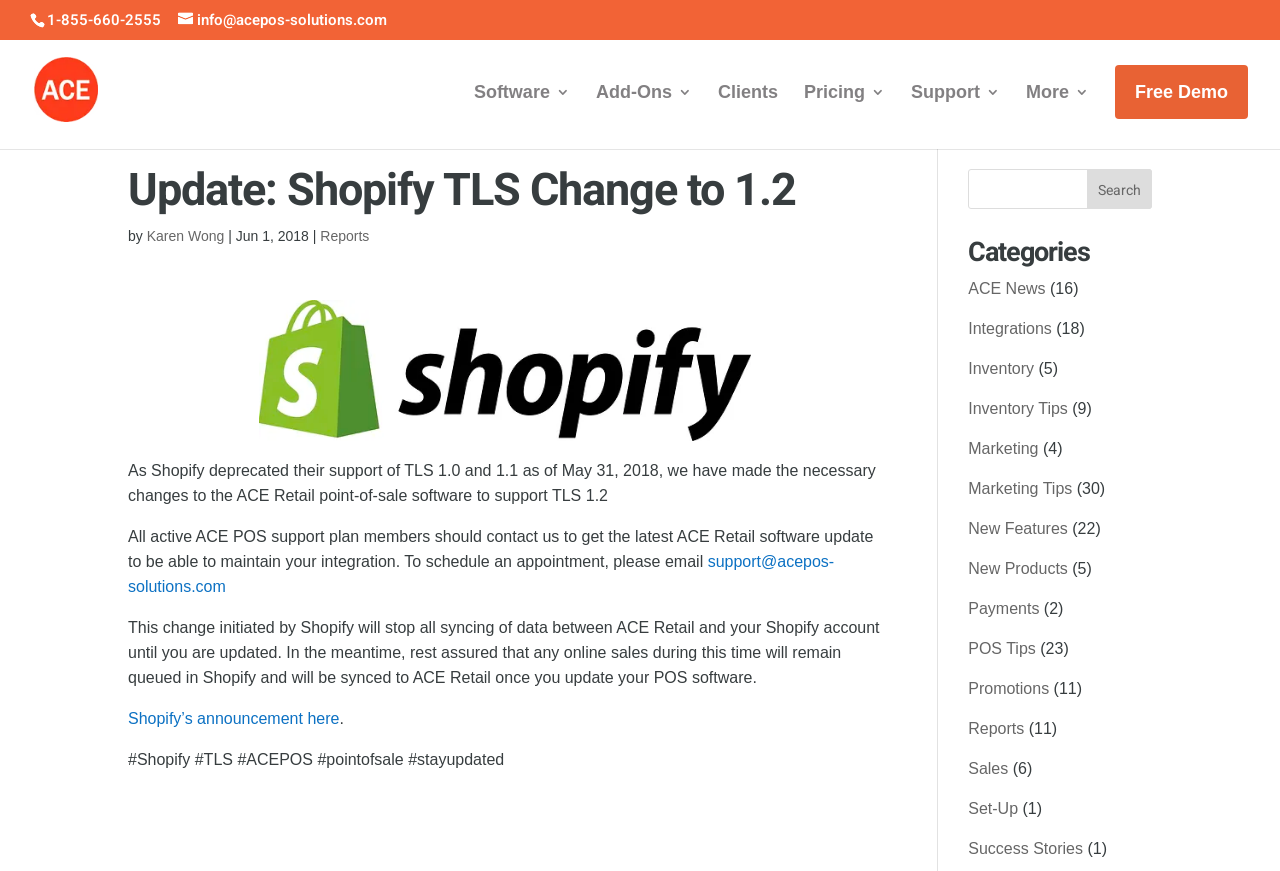Answer the question using only a single word or phrase: 
What is the category with the most articles on the webpage?

Marketing Tips